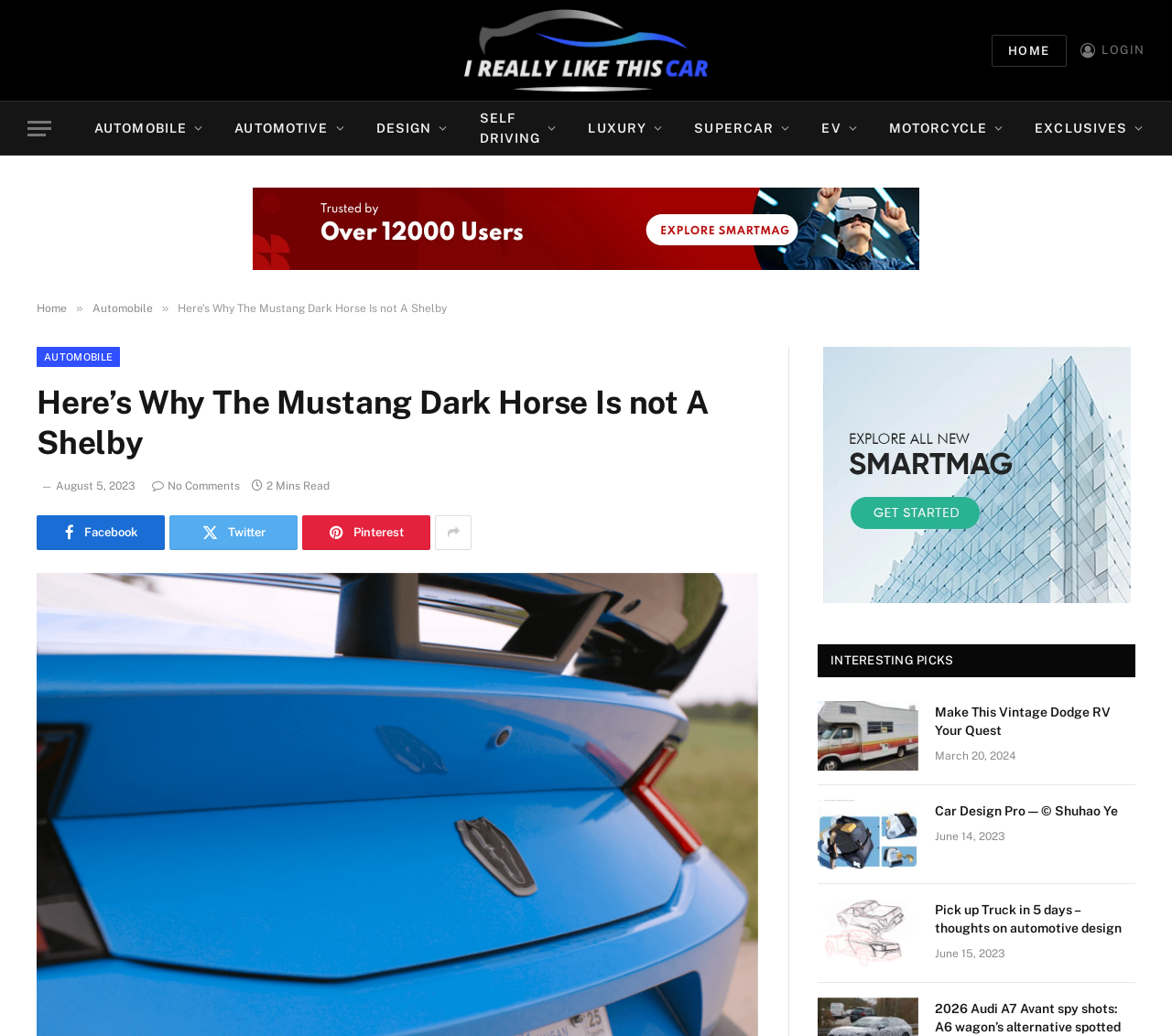Specify the bounding box coordinates of the element's region that should be clicked to achieve the following instruction: "Click on the 'Car Design Pro — © Shuhao Ye' article". The bounding box coordinates consist of four float numbers between 0 and 1, in the format [left, top, right, bottom].

[0.698, 0.772, 0.784, 0.839]